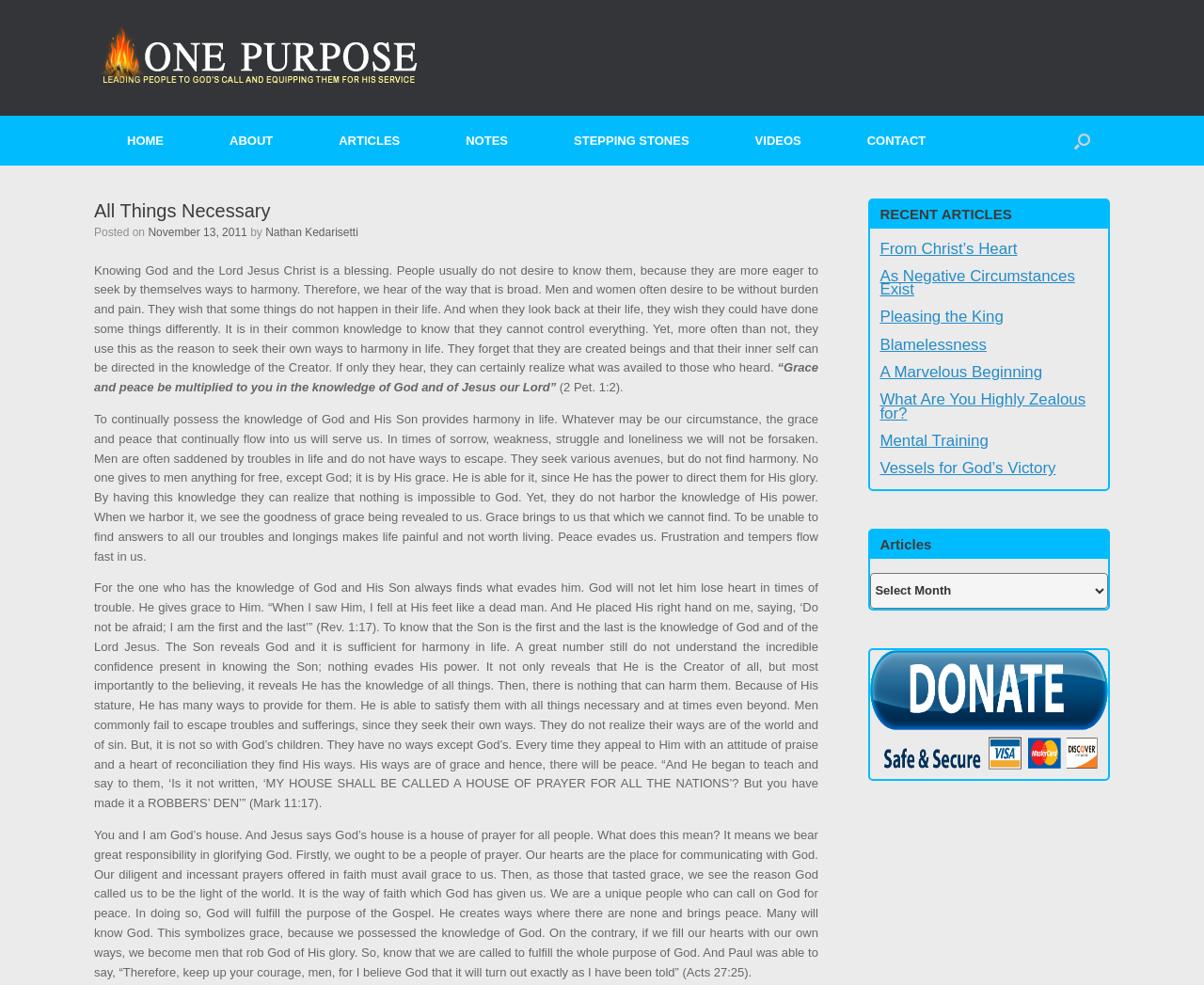Kindly determine the bounding box coordinates of the area that needs to be clicked to fulfill this instruction: "Click on the 'Home' link".

None